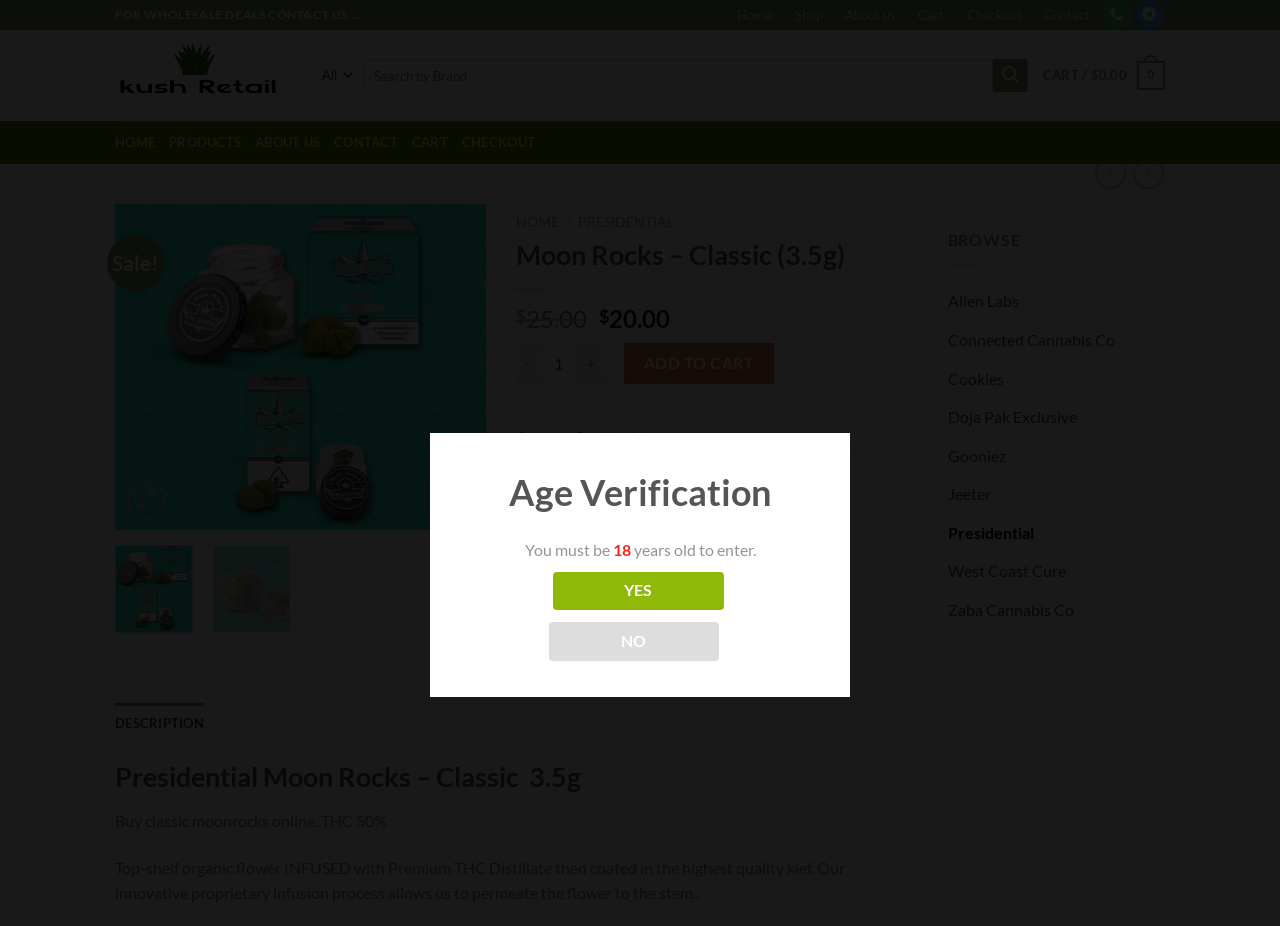What is the category of the product Moon Rocks - Classic (3.5g)?
Please use the image to deliver a detailed and complete answer.

The category of the product Moon Rocks - Classic (3.5g) can be found in the product description section, where it is stated as 'Category: Presidential'.